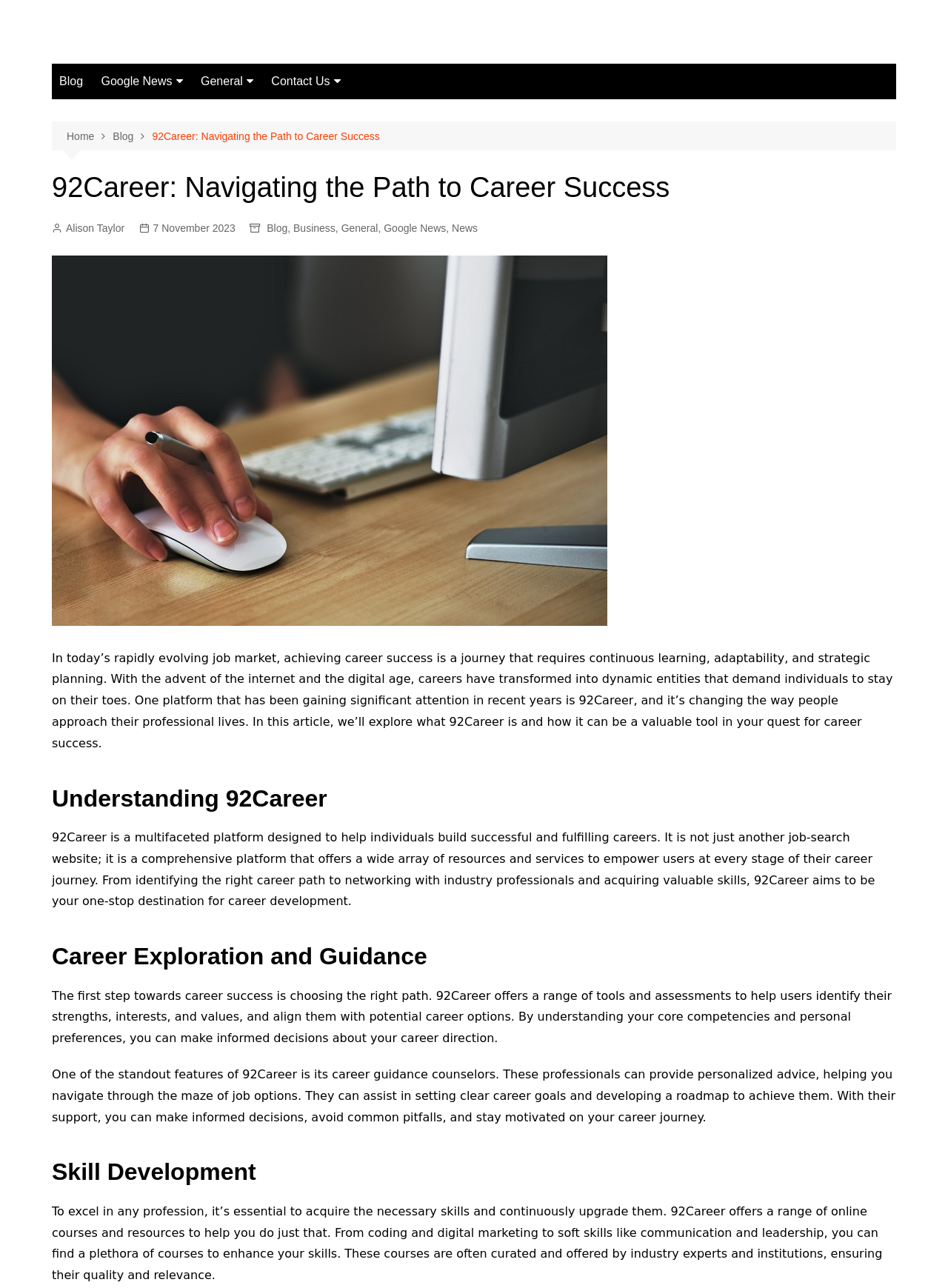What type of resources are offered by 92Career for skill development?
Please provide a comprehensive answer based on the visual information in the image.

The article states that 92Career offers a range of online courses and resources to help users acquire the necessary skills and continuously upgrade them. These courses are often curated and offered by industry experts and institutions, ensuring their quality and relevance. This information can be found in the section 'Skill Development'.